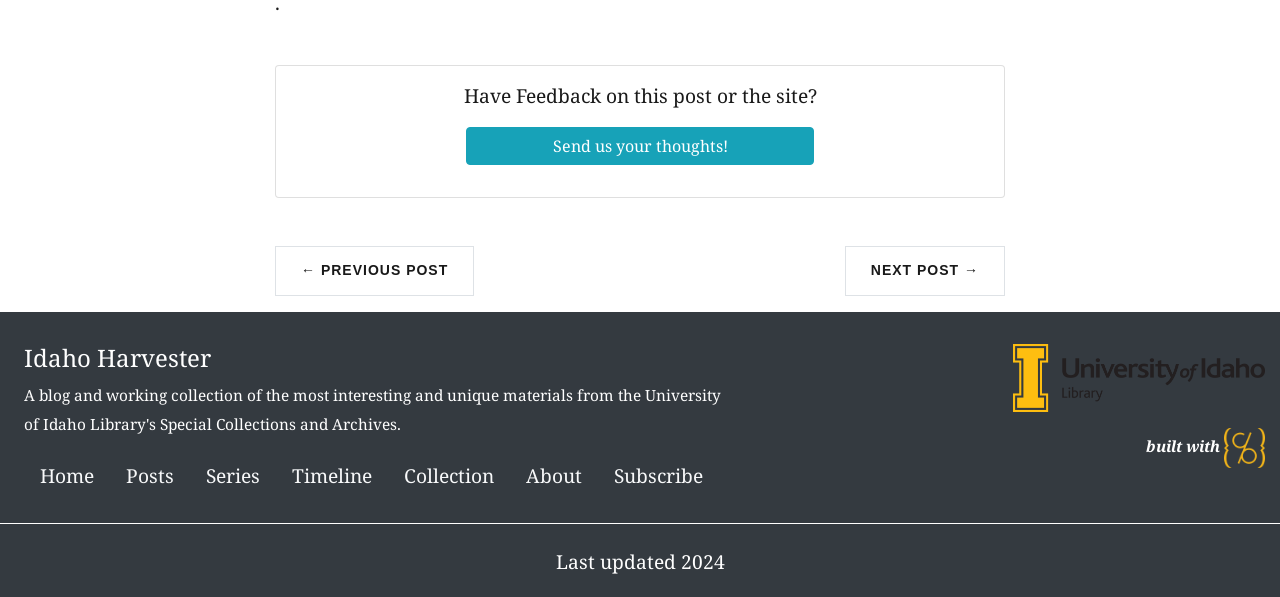What is the name of the library?
Refer to the screenshot and answer in one word or phrase.

University of Idaho Library